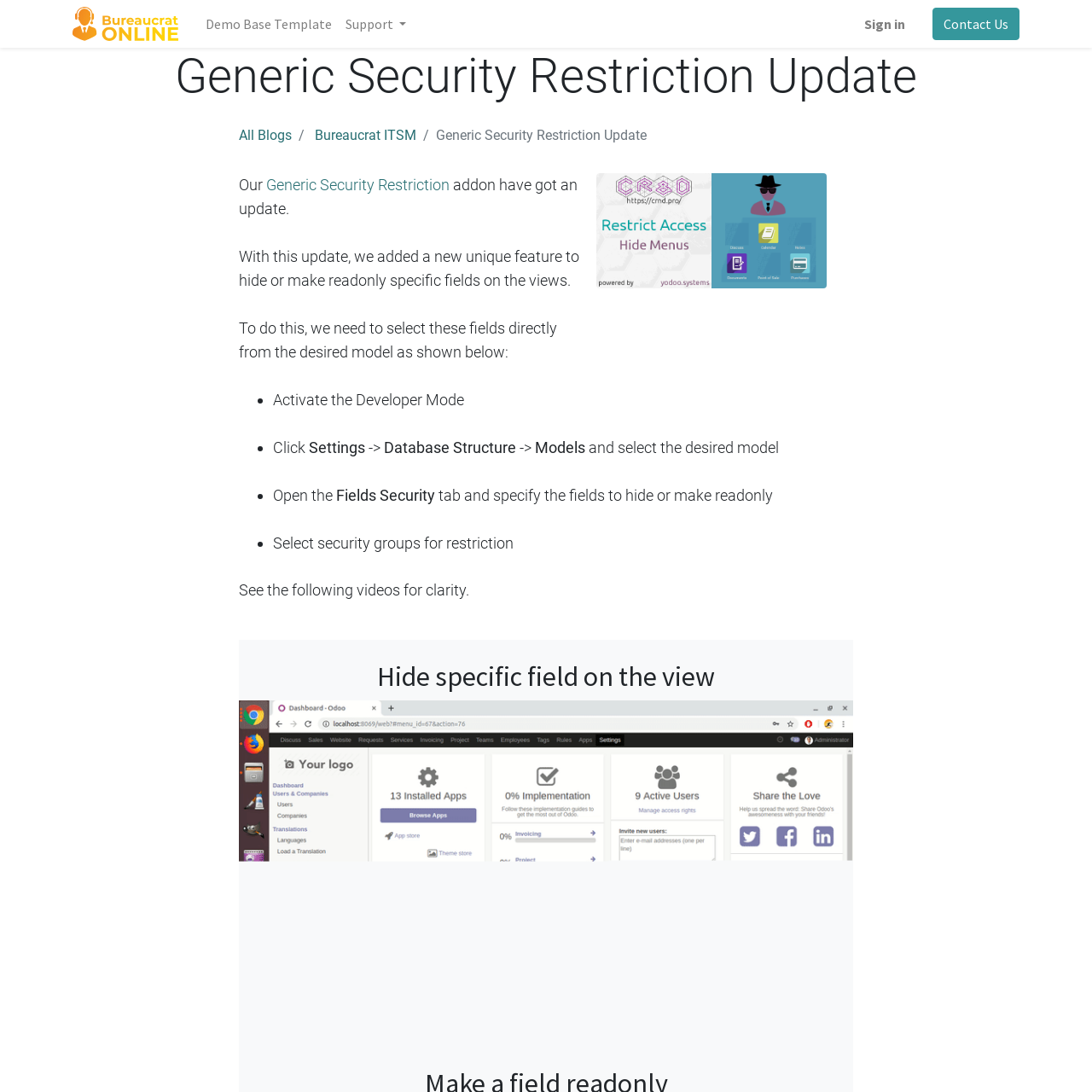What is the purpose of the 'Fields Security' tab?
Answer the question with just one word or phrase using the image.

Specify fields to hide or make readonly